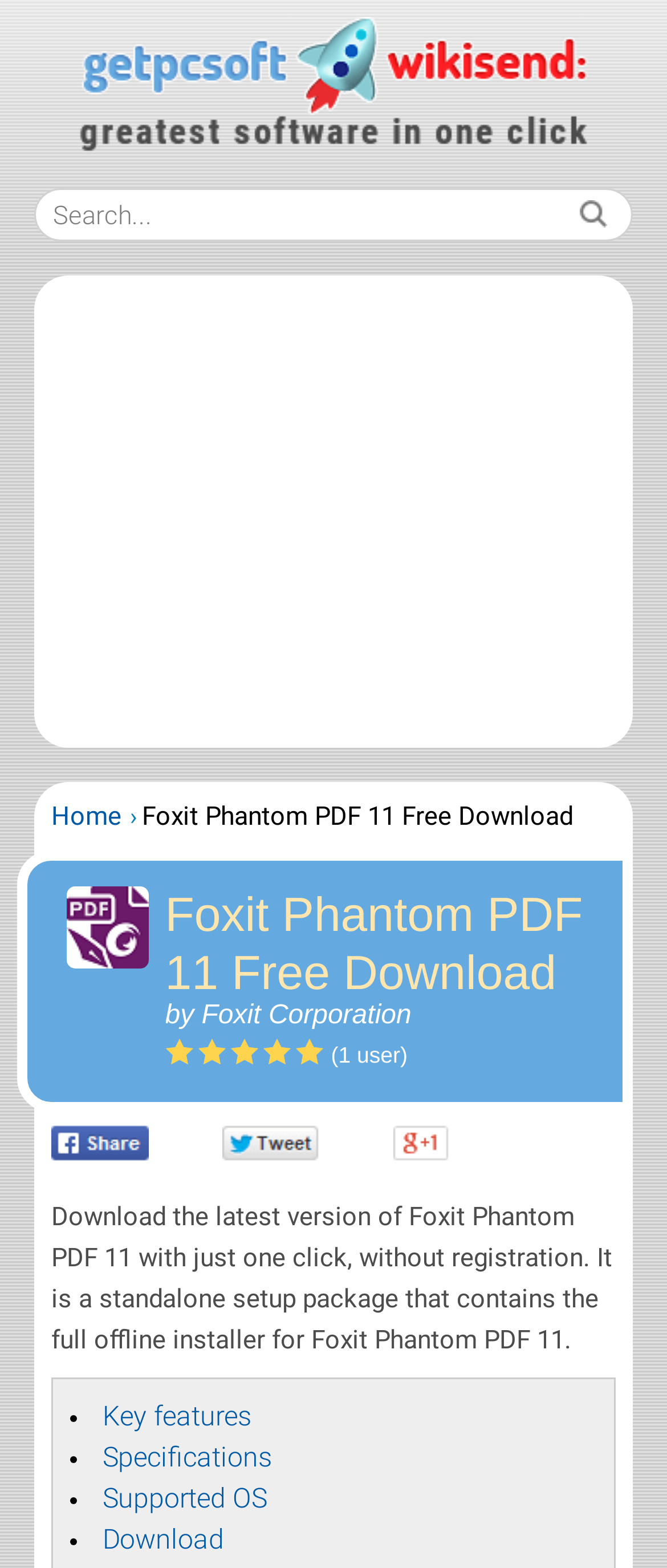Pinpoint the bounding box coordinates of the clickable area needed to execute the instruction: "Search for something". The coordinates should be specified as four float numbers between 0 and 1, i.e., [left, top, right, bottom].

[0.051, 0.12, 0.949, 0.154]